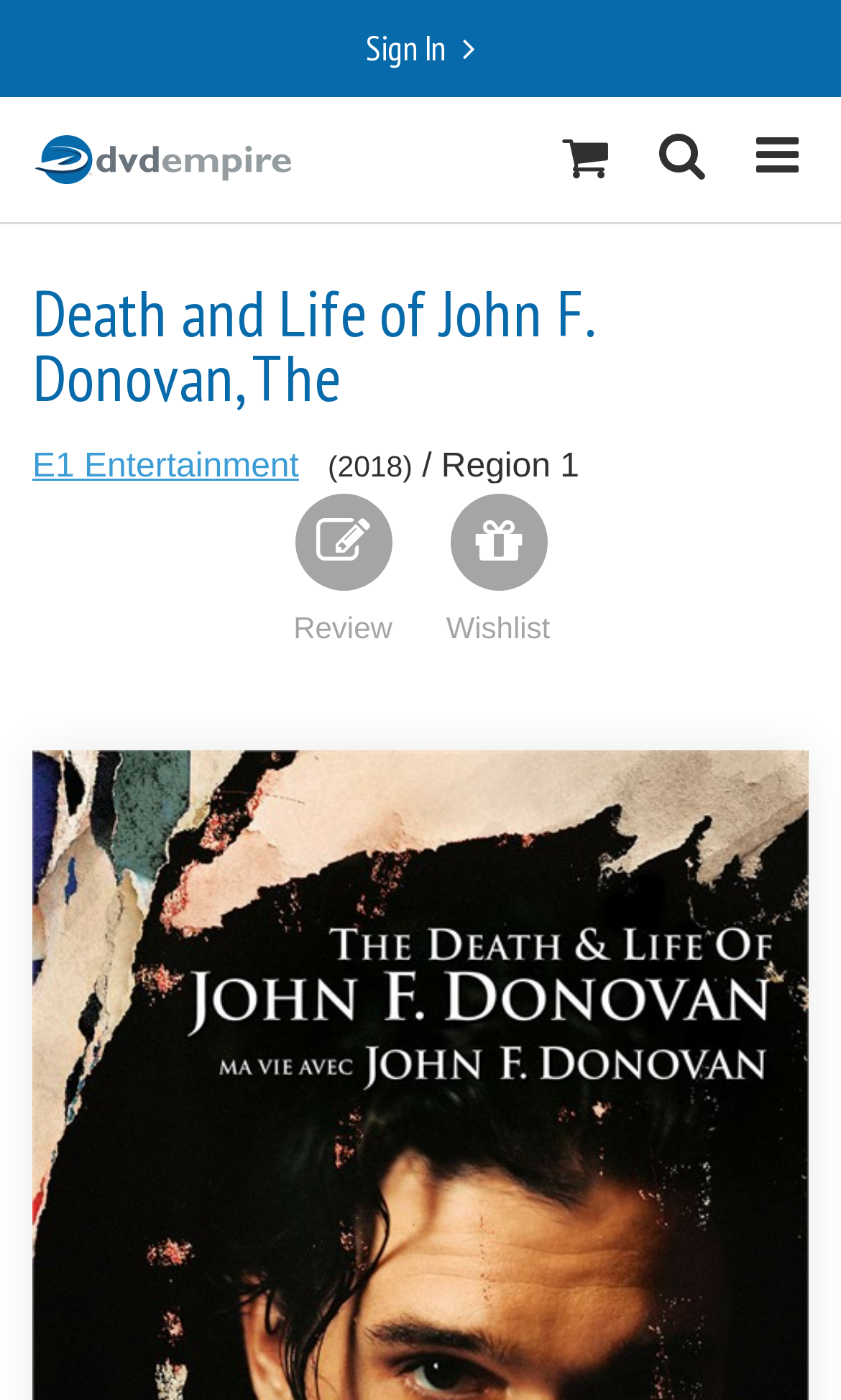What is the name of the DVD?
Answer the question in as much detail as possible.

I found the answer by looking at the main heading of the webpage, which is 'Death and Life of John F. Donovan, The'. This is likely the name of the DVD being described on the webpage.